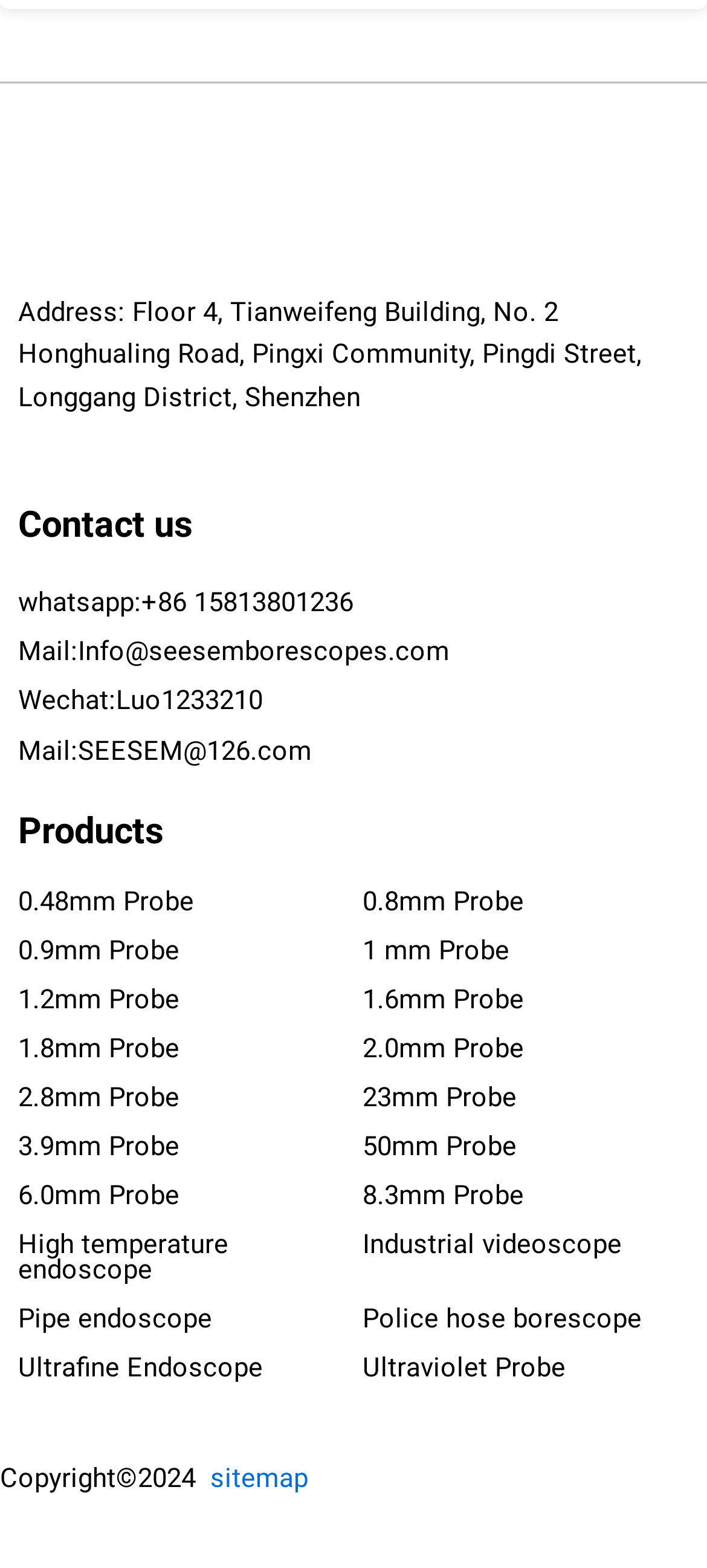Highlight the bounding box coordinates of the region I should click on to meet the following instruction: "Contact us through WhatsApp".

[0.026, 0.373, 0.5, 0.394]